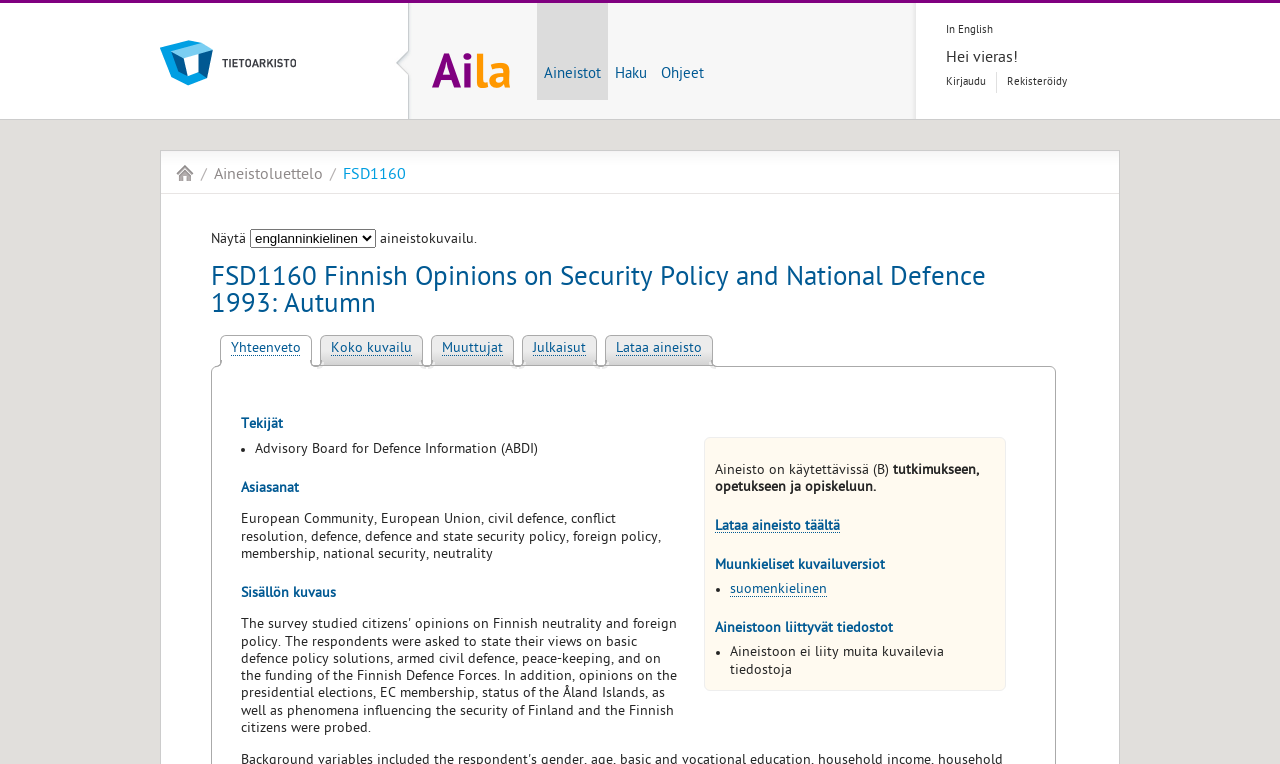Give a complete and precise description of the webpage's appearance.

This webpage is about the Finnish Social Science Data Archive, which provides research data for researchers, teachers, and students. The page is divided into several sections. 

At the top, there are two headings: "Yhteiskuntatieteellinen tietoarkisto" and "Ailan etusivu". Below these headings, there are four links: "Aineistot", "Haku", "Ohjeet", and "In English". 

To the right of these links, there is a section with a greeting "Hei vieras!" and two links: "Kirjaudu" and "Rekisteröidy". 

Below this section, there are three links: "/Aila", "/Aineistoluettelo", and "/FSD1160". Next to these links, there is a static text "Näytä" and a combobox with the option "Näytä aineistokuvailu". 

The main content of the page is about the research data "FSD1160 Finnish Opinions on Security Policy and National Defence 1993: Autumn". There is a heading with the title of the research data, followed by five links: "Yhteenveto", "Koko kuvailu", "Muuttujat", "Julkaisut", and "Lataa aineisto". 

Below these links, there are two static texts: "Aineisto on käytettävissä (B)" and "tutkimukseen, opetukseen ja opiskeluun.". 

The page also has three sections: "Lataa aineisto täältä", "Muunkieliset kuvailuversiot", and "Aineistoon liittyvät tiedostot". The first section has a heading and a link to download the research data. The second section has a heading and a link to a Finnish language version. The third section has a heading and a static text stating that there are no additional files related to the research data. 

Finally, there are three sections at the bottom of the page: "Tekijät", "Asiasanat", and "Sisällön kuvaus". The first section lists the authors of the research data. The second section lists the keywords related to the research data. The third section provides a description of the research data content.